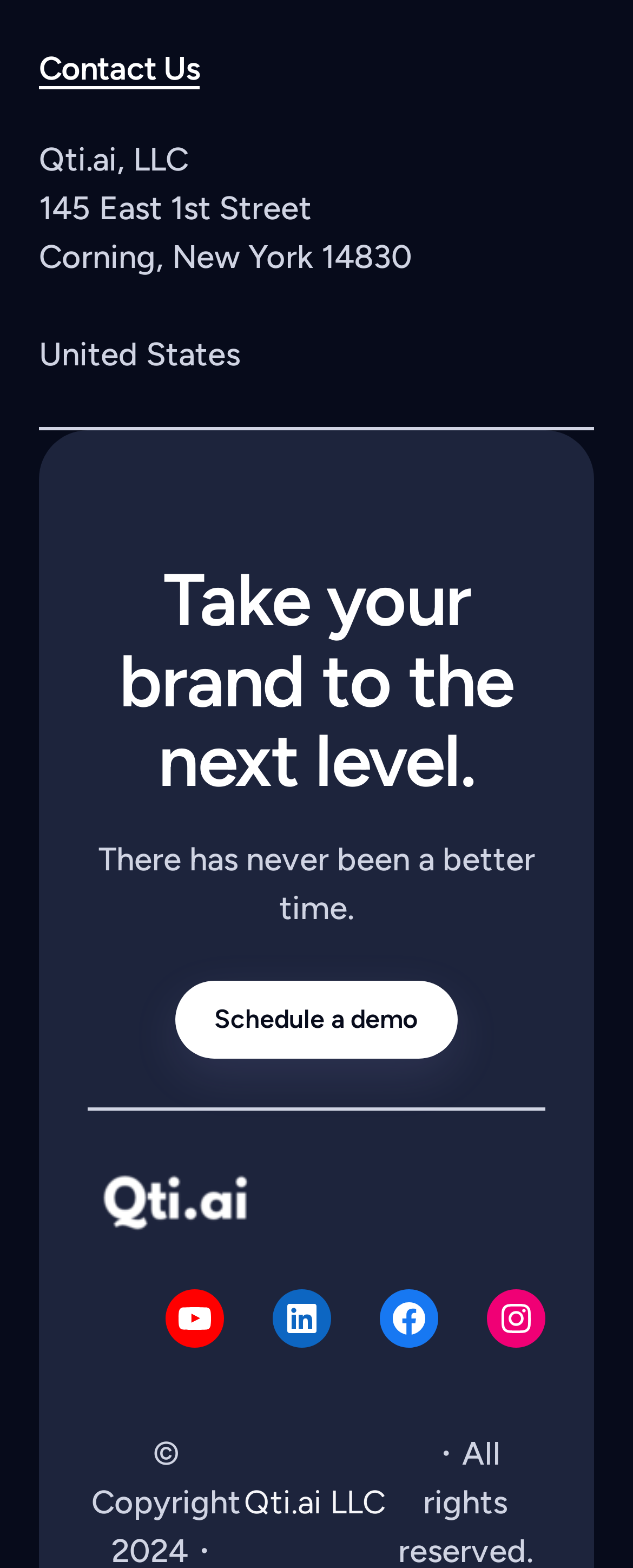Give a one-word or one-phrase response to the question: 
How many social media links are present?

4